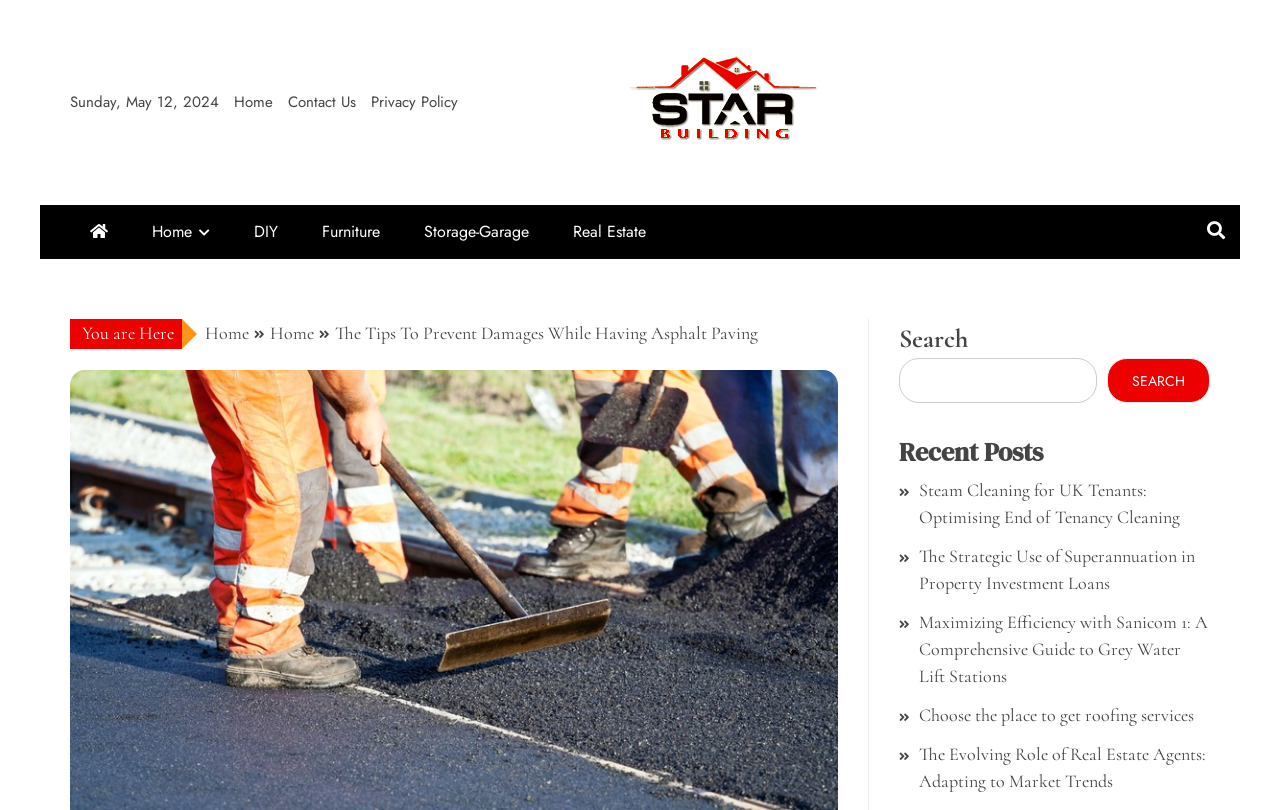Determine the bounding box coordinates for the clickable element to execute this instruction: "Read the recent post about Steam Cleaning for UK Tenants". Provide the coordinates as four float numbers between 0 and 1, i.e., [left, top, right, bottom].

[0.718, 0.591, 0.922, 0.652]